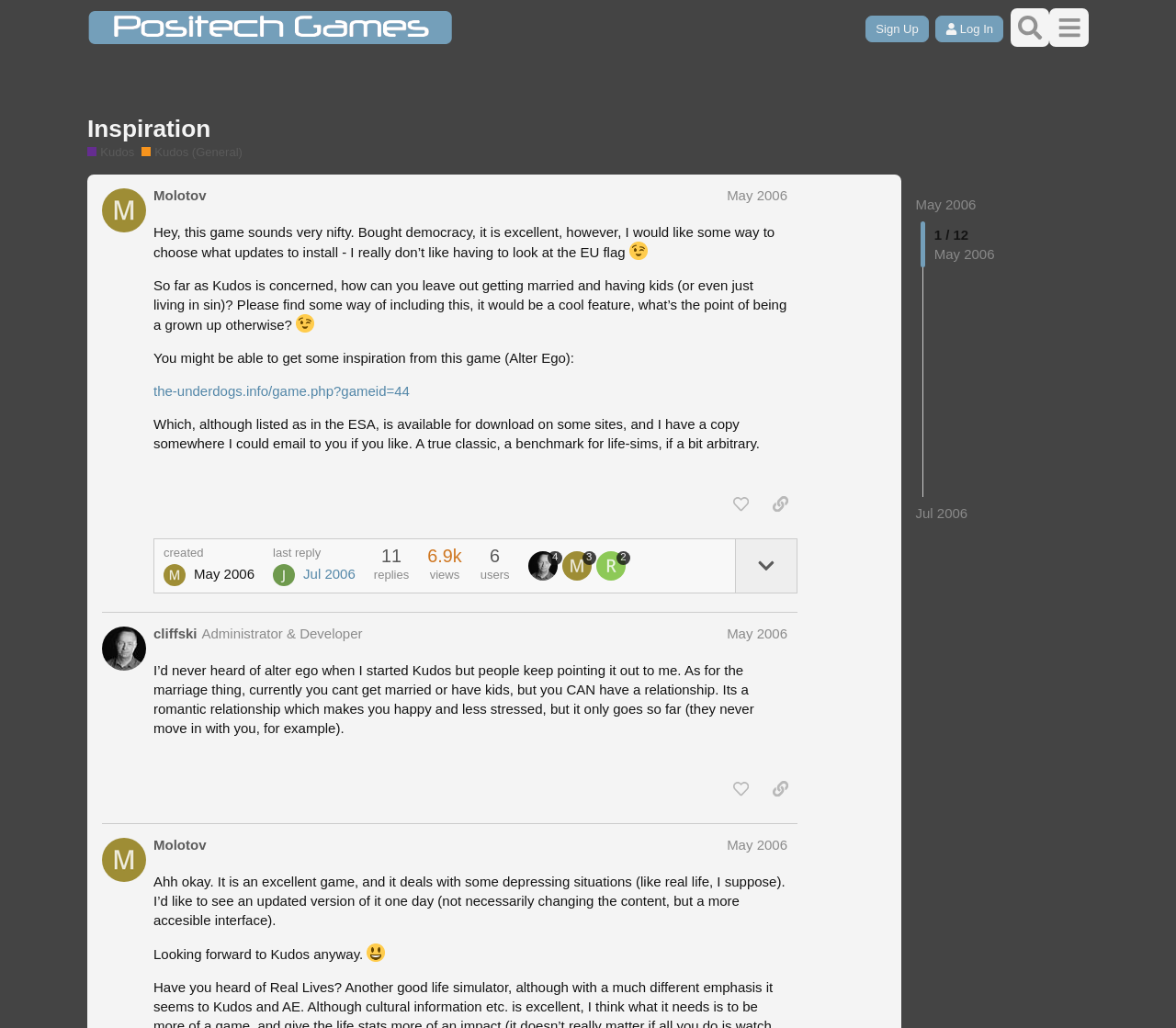Give a one-word or one-phrase response to the question: 
What is the username of the administrator and developer of Kudos?

cliffski